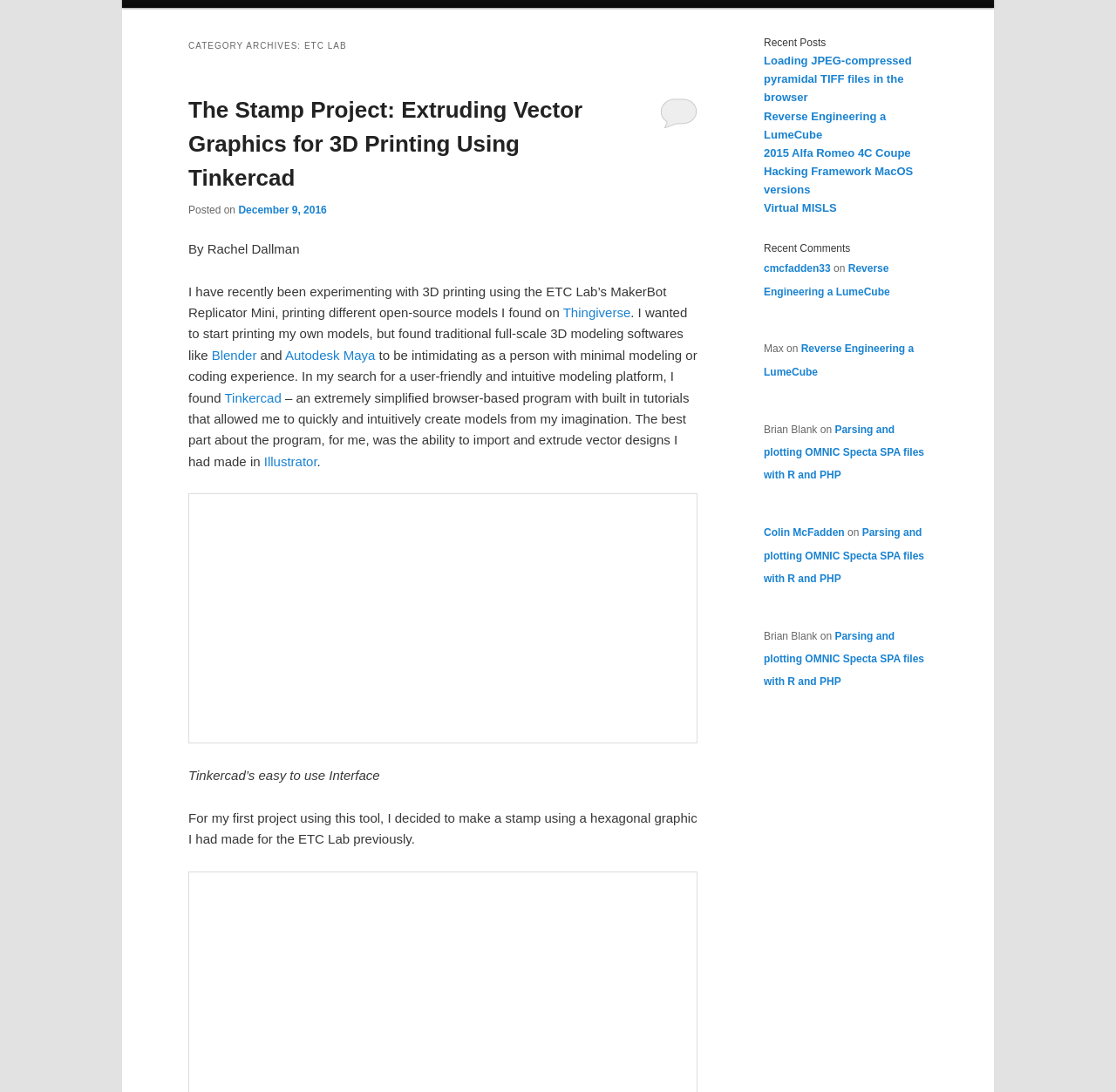Identify and provide the bounding box coordinates of the UI element described: "Hacking Framework MacOS versions". The coordinates should be formatted as [left, top, right, bottom], with each number being a float between 0 and 1.

[0.684, 0.151, 0.818, 0.18]